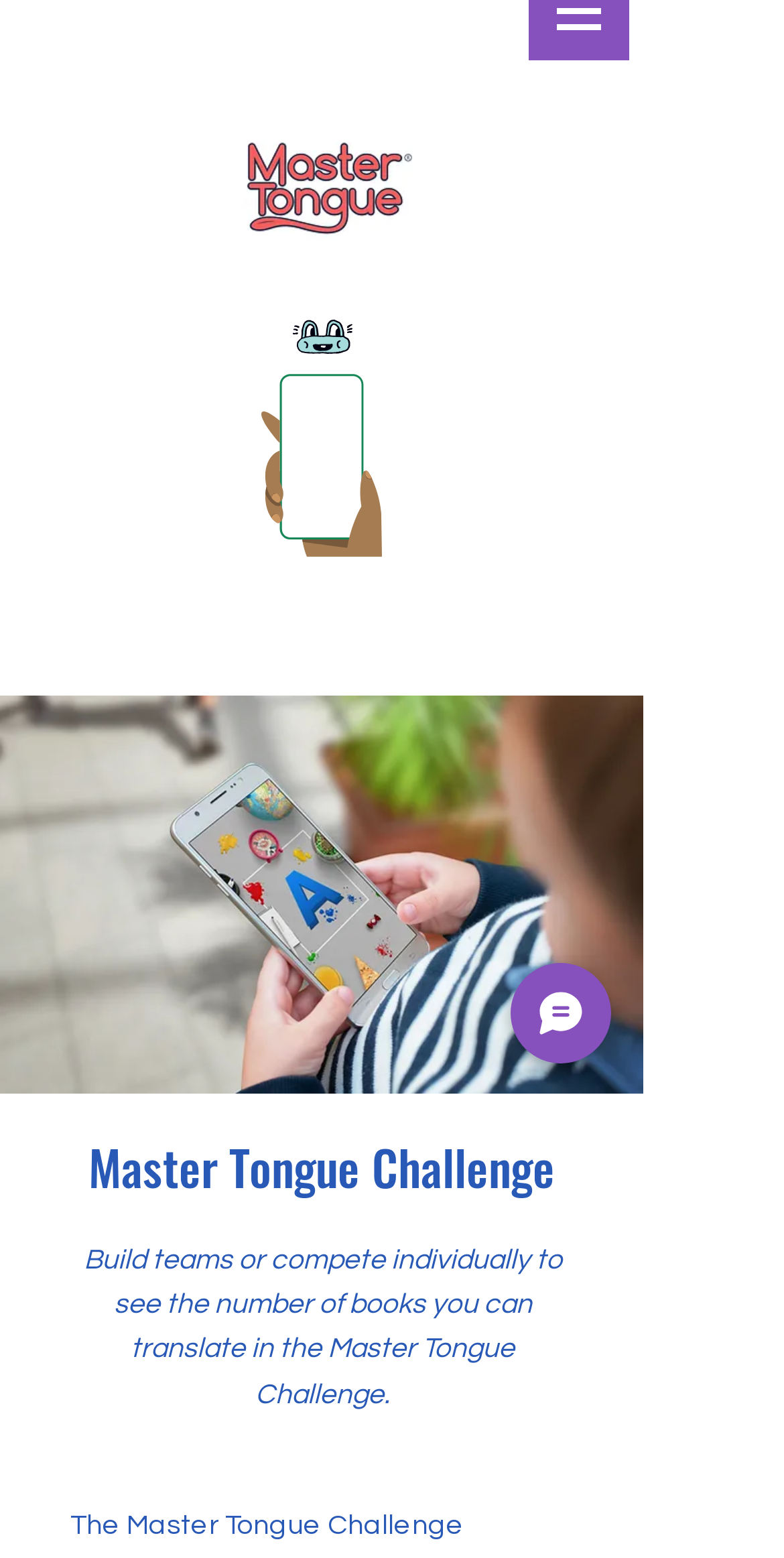How many links are present on the webpage?
From the image, respond using a single word or phrase.

2